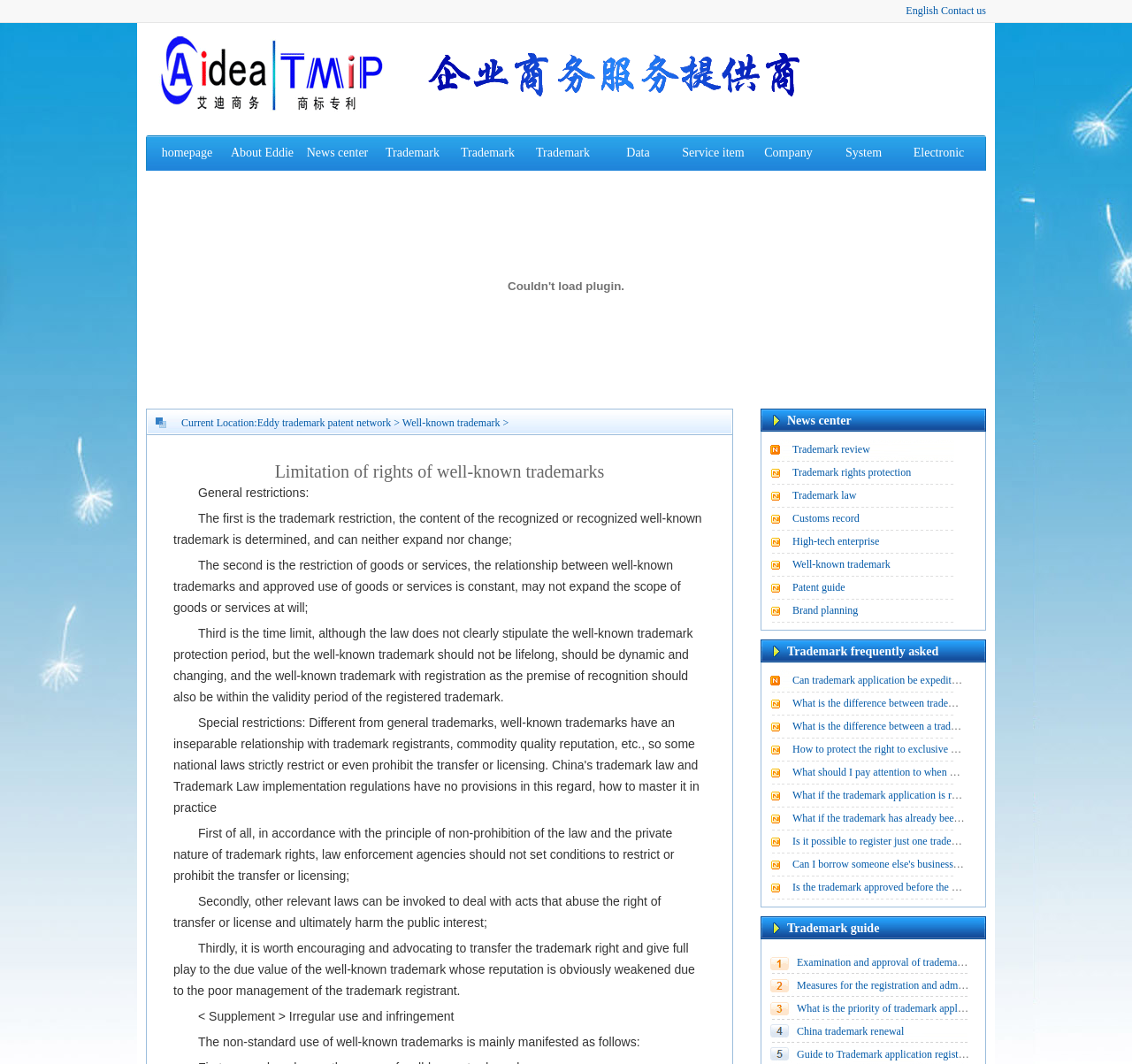Please provide a brief answer to the following inquiry using a single word or phrase:
What is the difference between trademark and brand?

Link in FAQ section